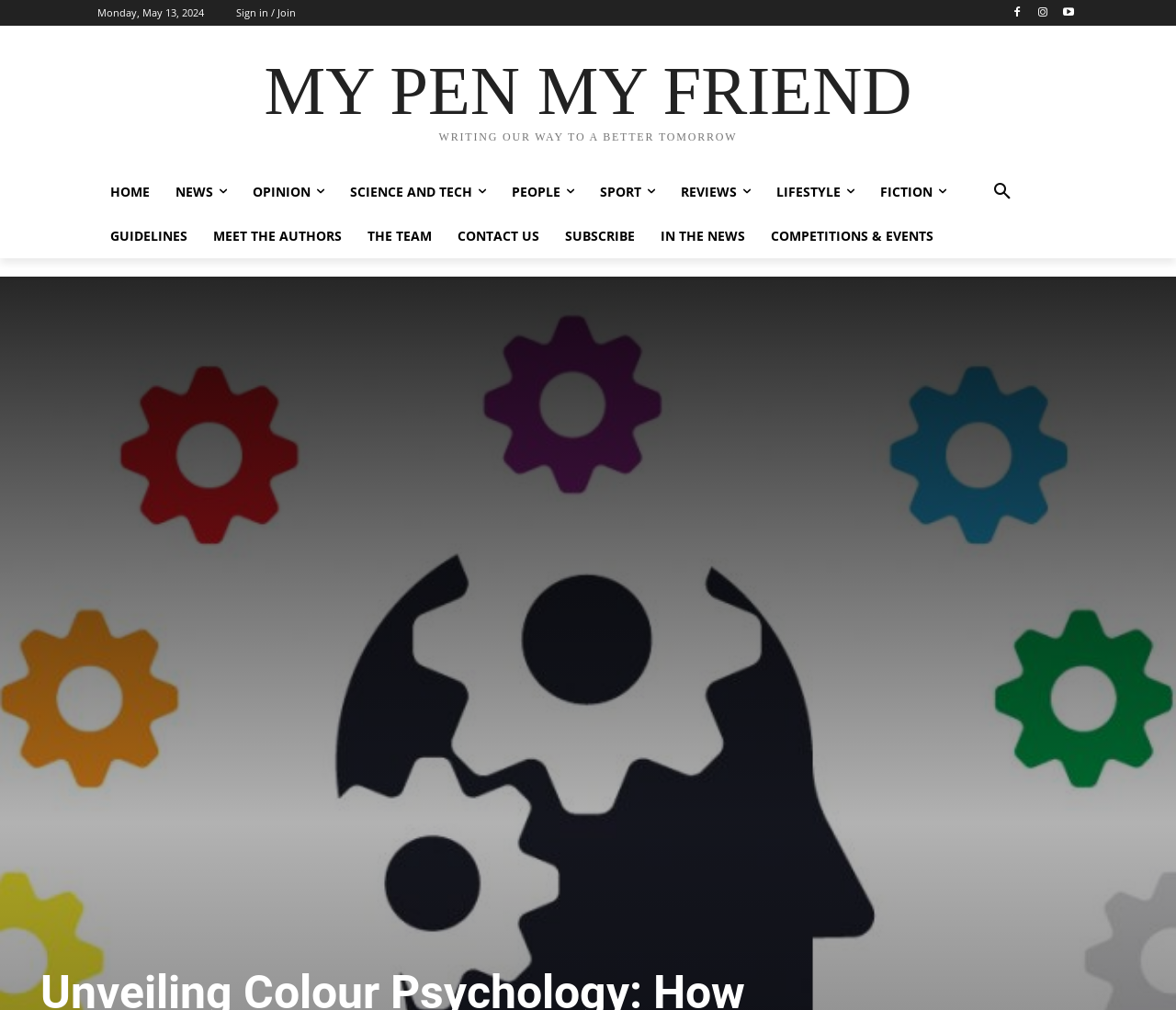Can you find the bounding box coordinates for the element to click on to achieve the instruction: "Sign in to the website"?

[0.201, 0.0, 0.252, 0.025]